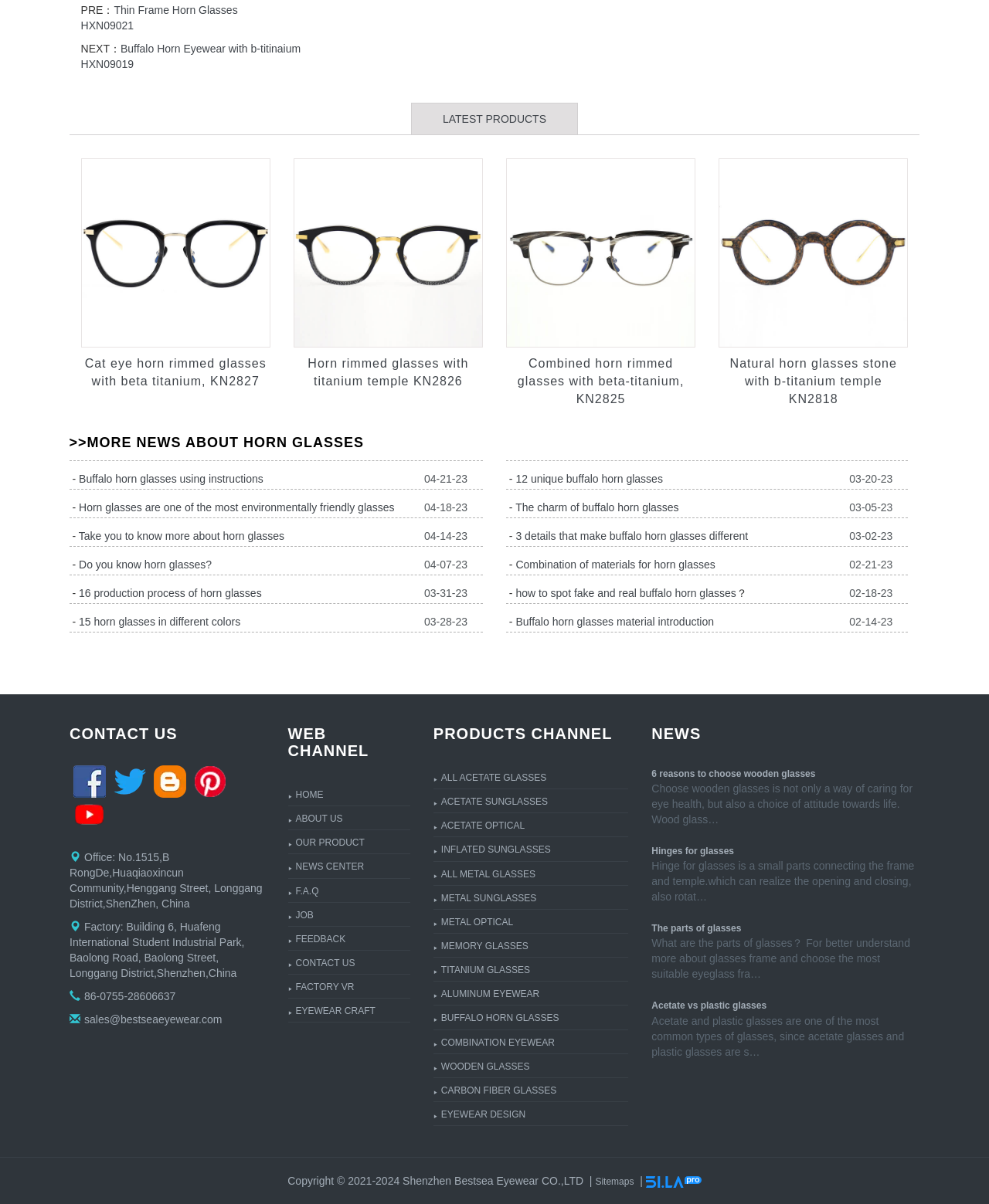Identify the bounding box for the element characterized by the following description: "Sitemaps".

[0.602, 0.977, 0.641, 0.986]